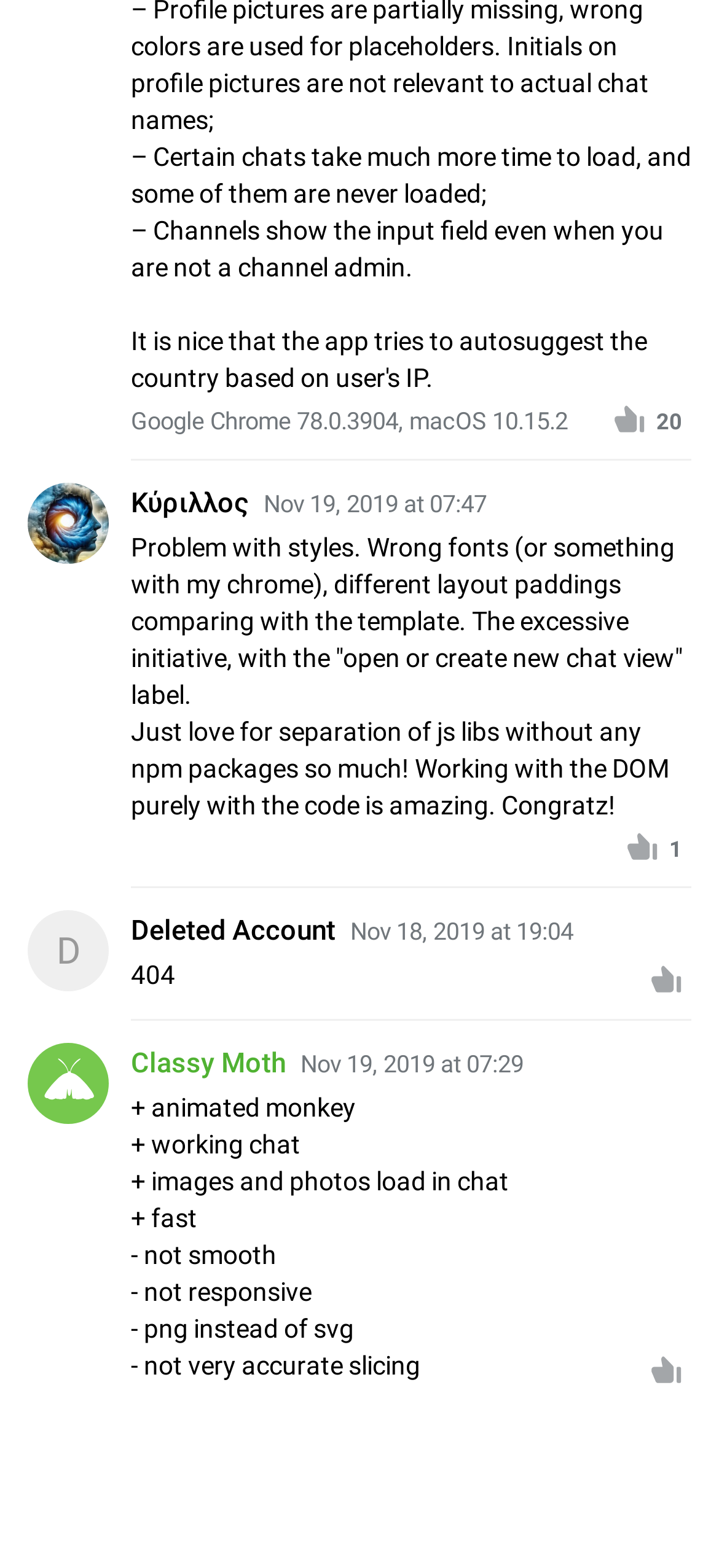What is the username of the user who posted '+ animated monkey'?
Please provide a single word or phrase as your answer based on the image.

Classy Moth